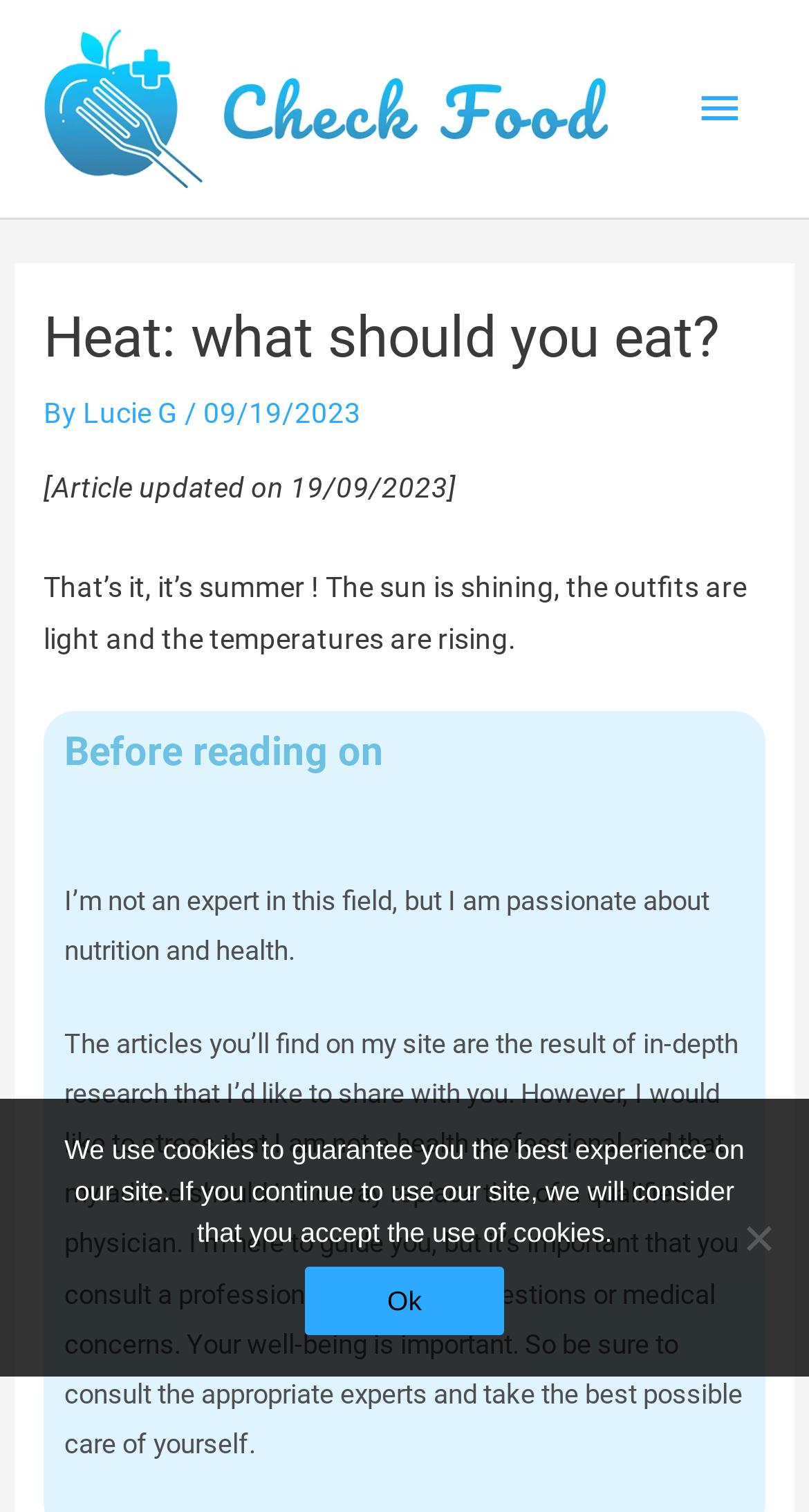Provide the bounding box coordinates of the HTML element described by the text: "alt="logo check food"".

[0.051, 0.059, 0.76, 0.081]